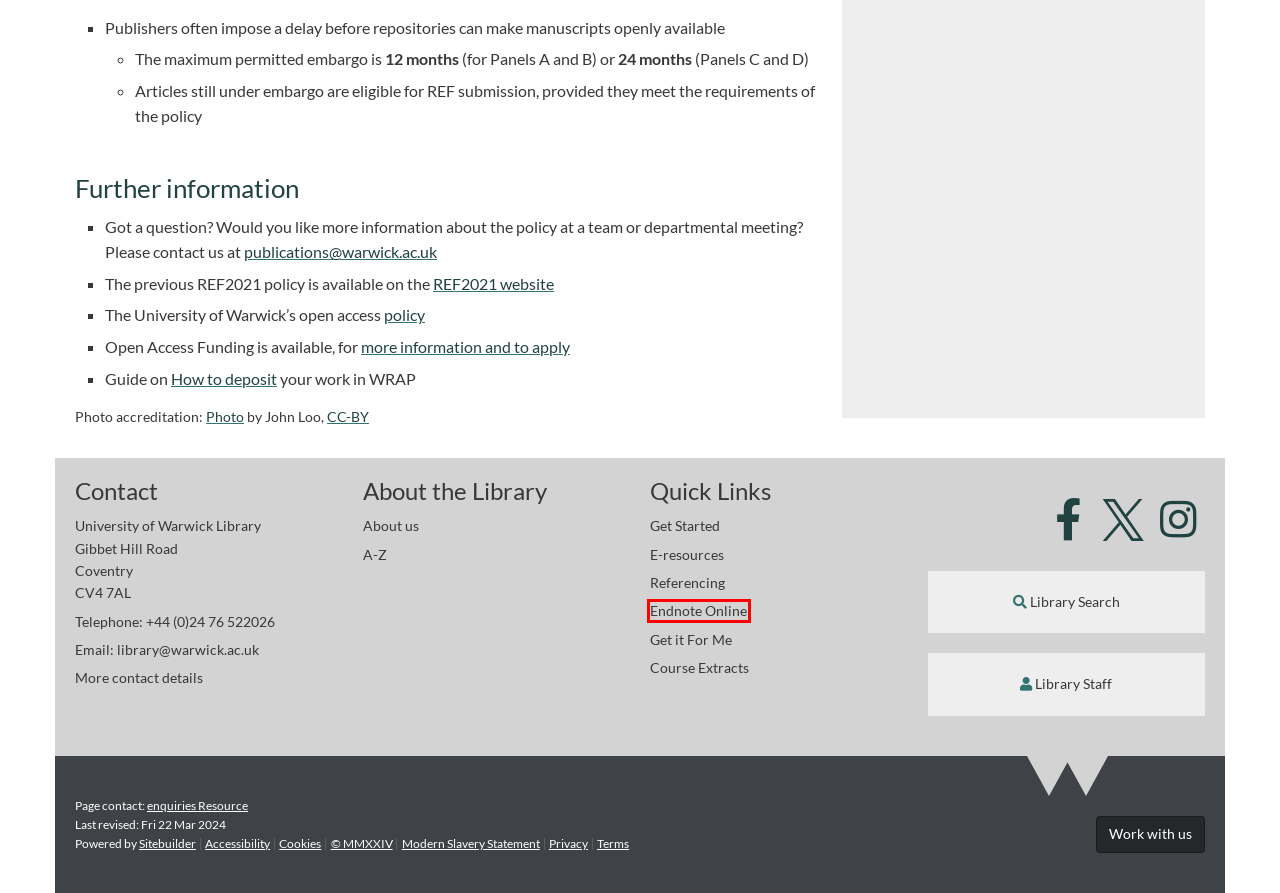Look at the screenshot of the webpage and find the element within the red bounding box. Choose the webpage description that best fits the new webpage that will appear after clicking the element. Here are the candidates:
A. Career Opportunities
B. EndNote - University of Warwick Library
C. Privacy Notices
D. Get Started in the Library - University of Warwick Library
E. Use of cookies on warwick.ac.uk (Warwick web site)
F. Summon 2.0
G. SiteBuilder - Web Publishing - IT Services
H. Modern Slavery Act

B